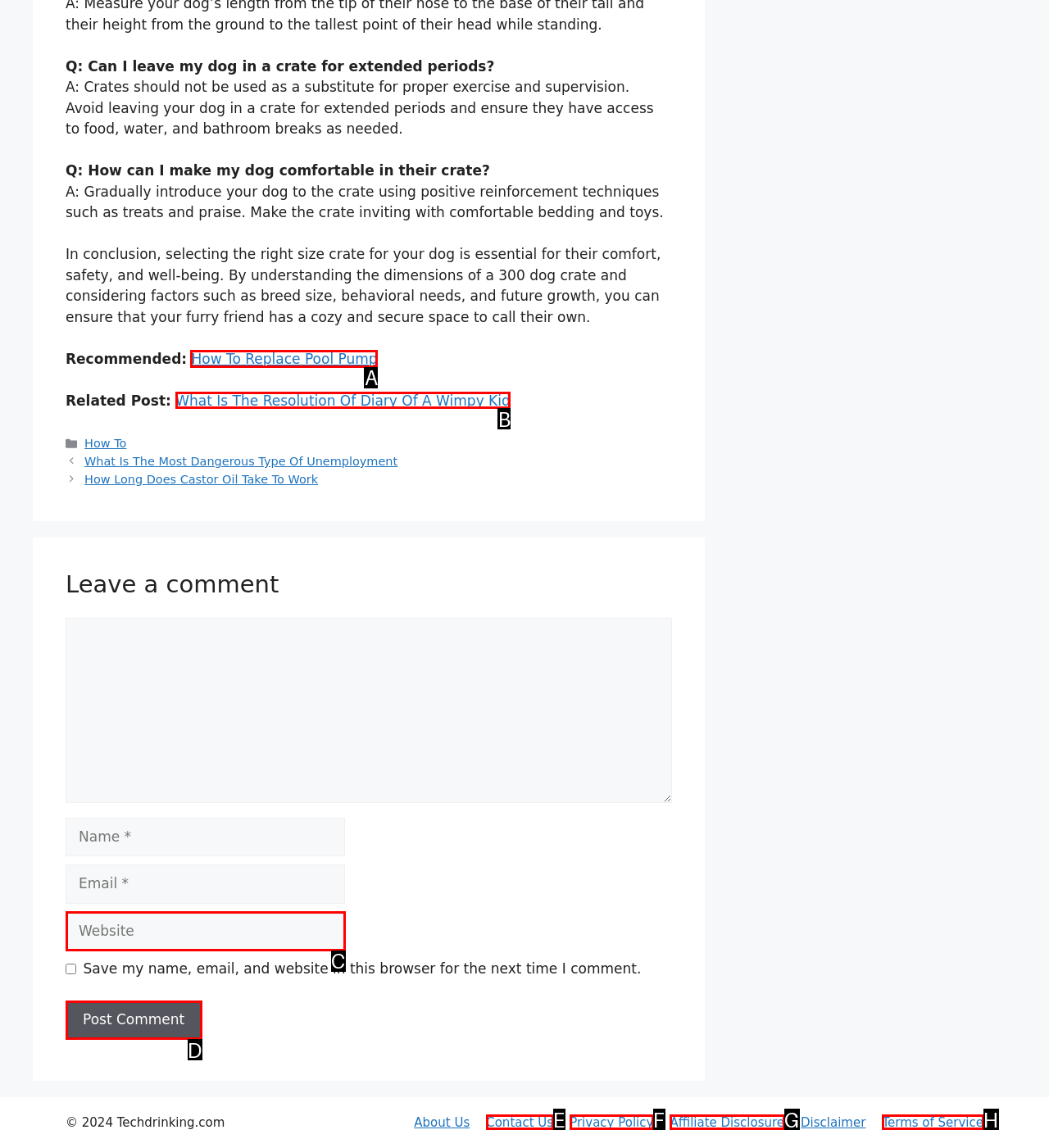Which option should be clicked to execute the task: Click the 'How To Replace Pool Pump' link?
Reply with the letter of the chosen option.

A